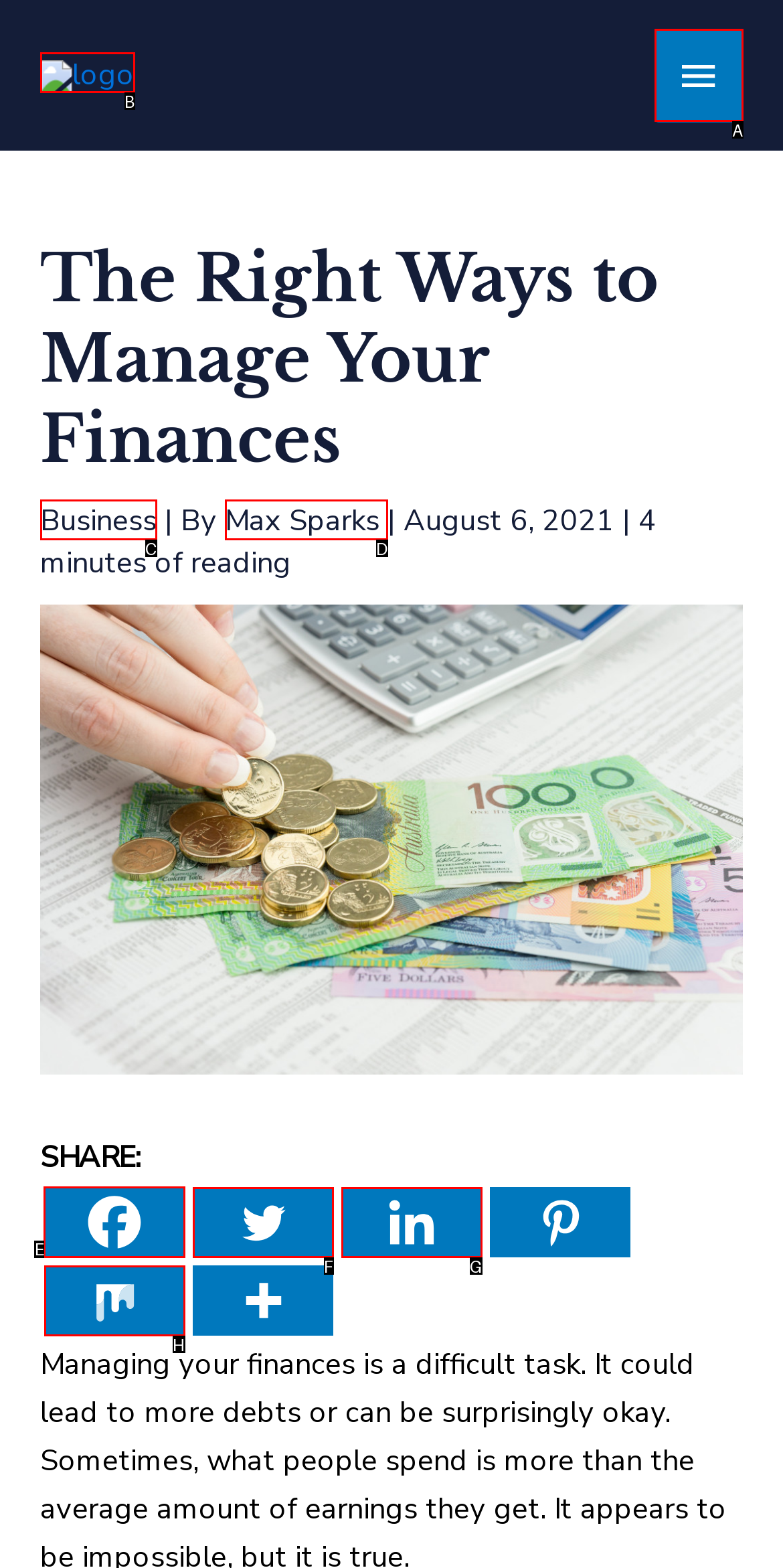Select the option I need to click to accomplish this task: Share on Facebook
Provide the letter of the selected choice from the given options.

E